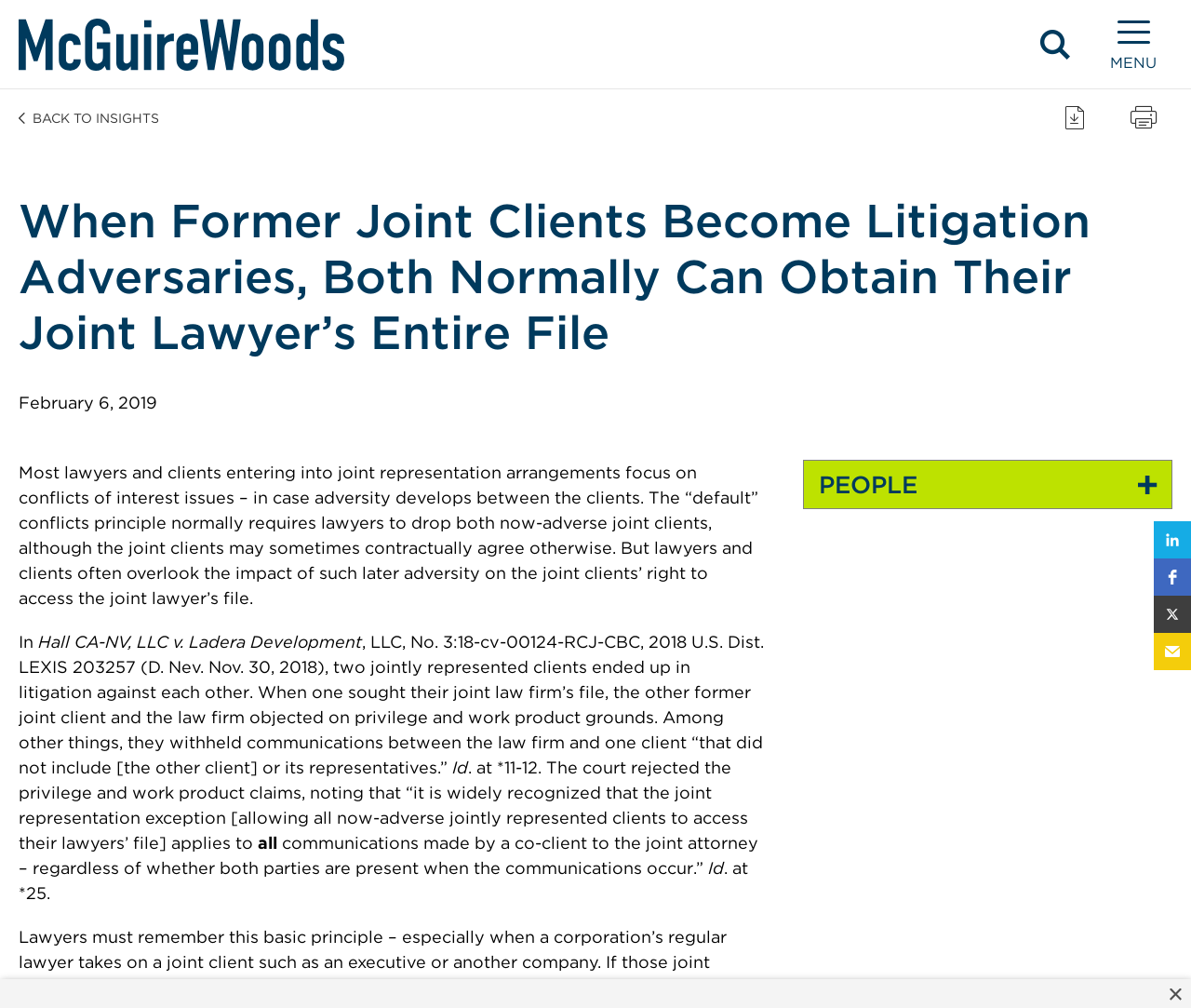What is the date mentioned in the article?
Please use the visual content to give a single word or phrase answer.

February 6, 2019